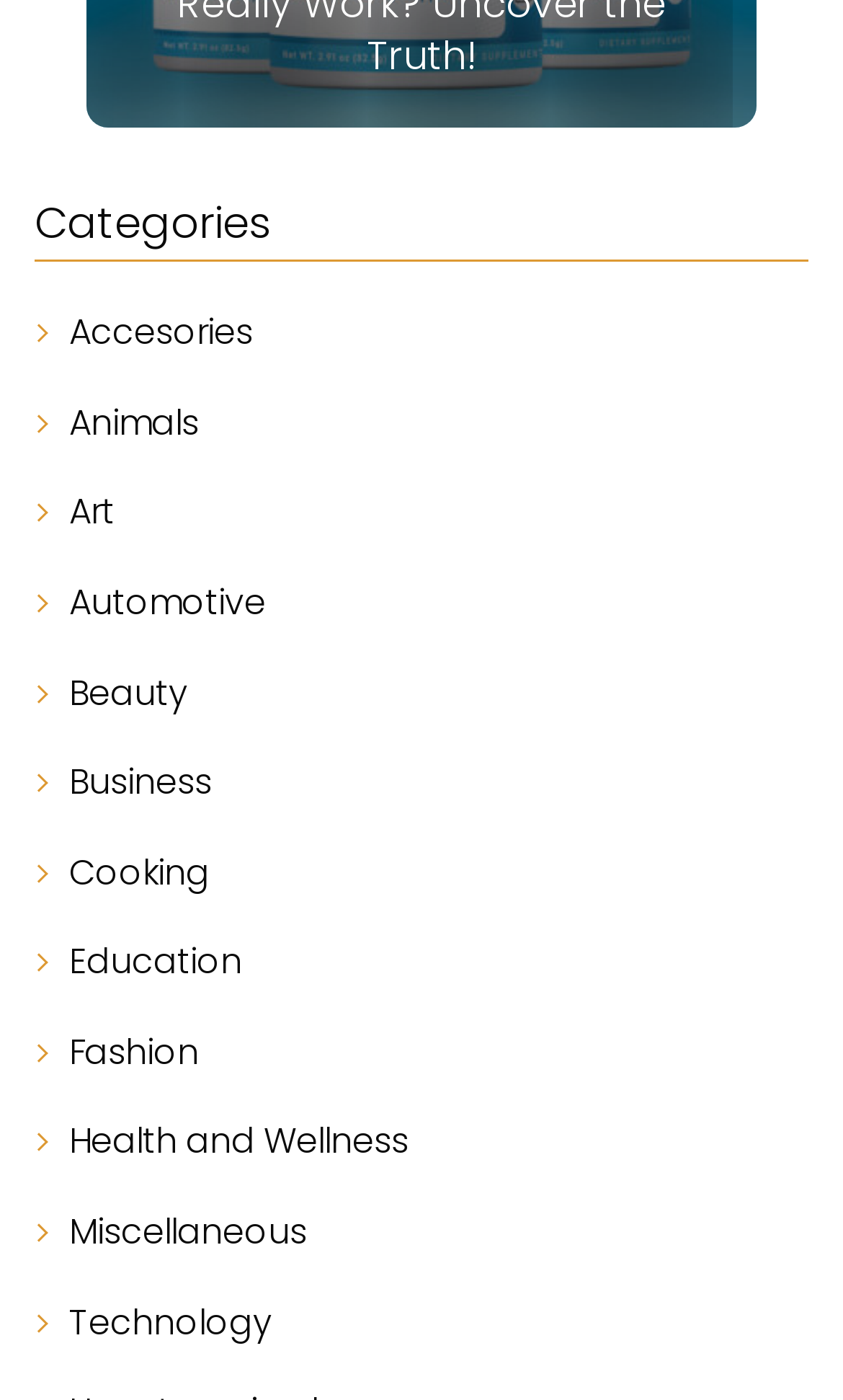Locate the bounding box coordinates of the area where you should click to accomplish the instruction: "Learn about education".

[0.082, 0.668, 0.287, 0.707]